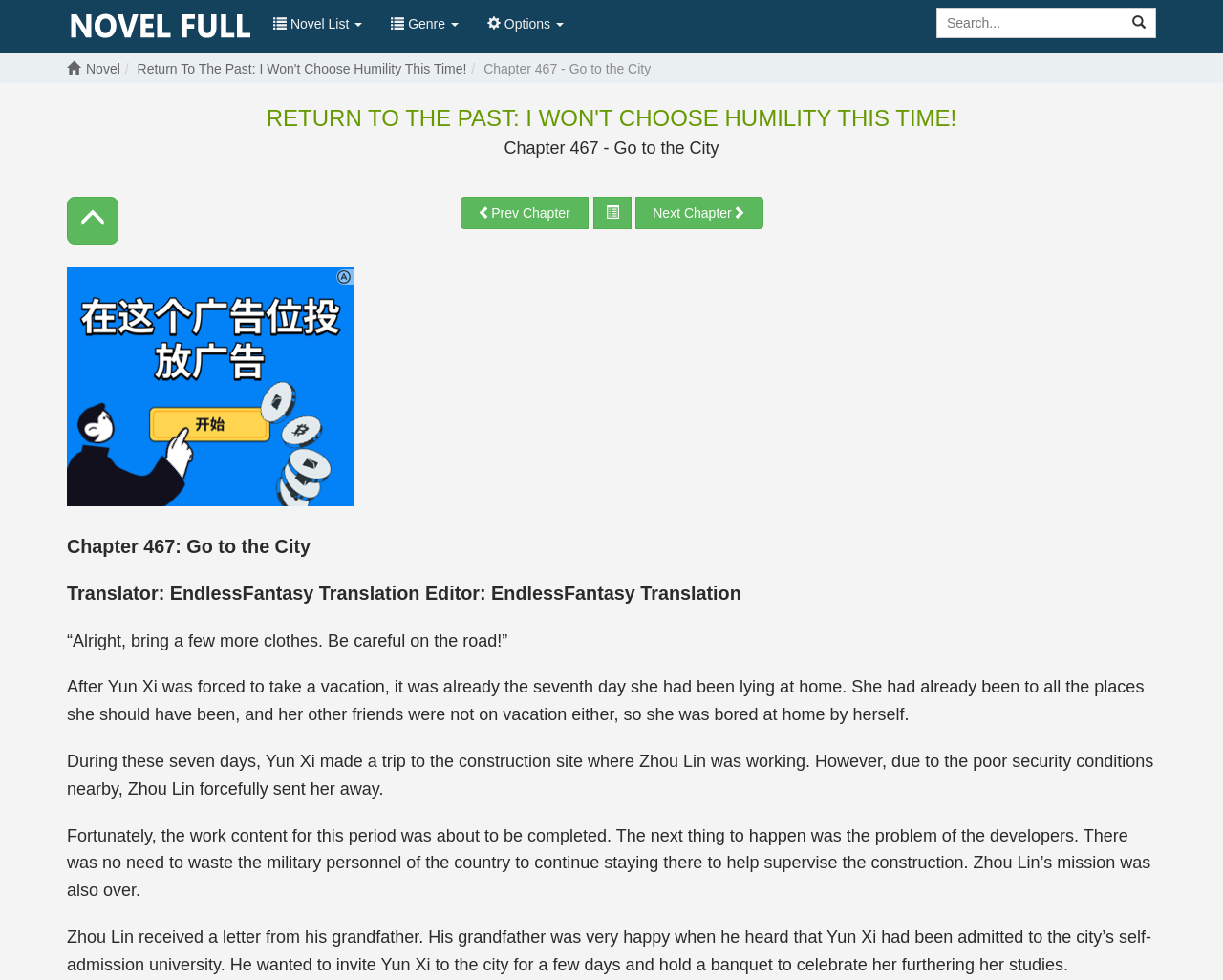Determine and generate the text content of the webpage's headline.

Return To The Past: I Won't Choose Humility This Time!